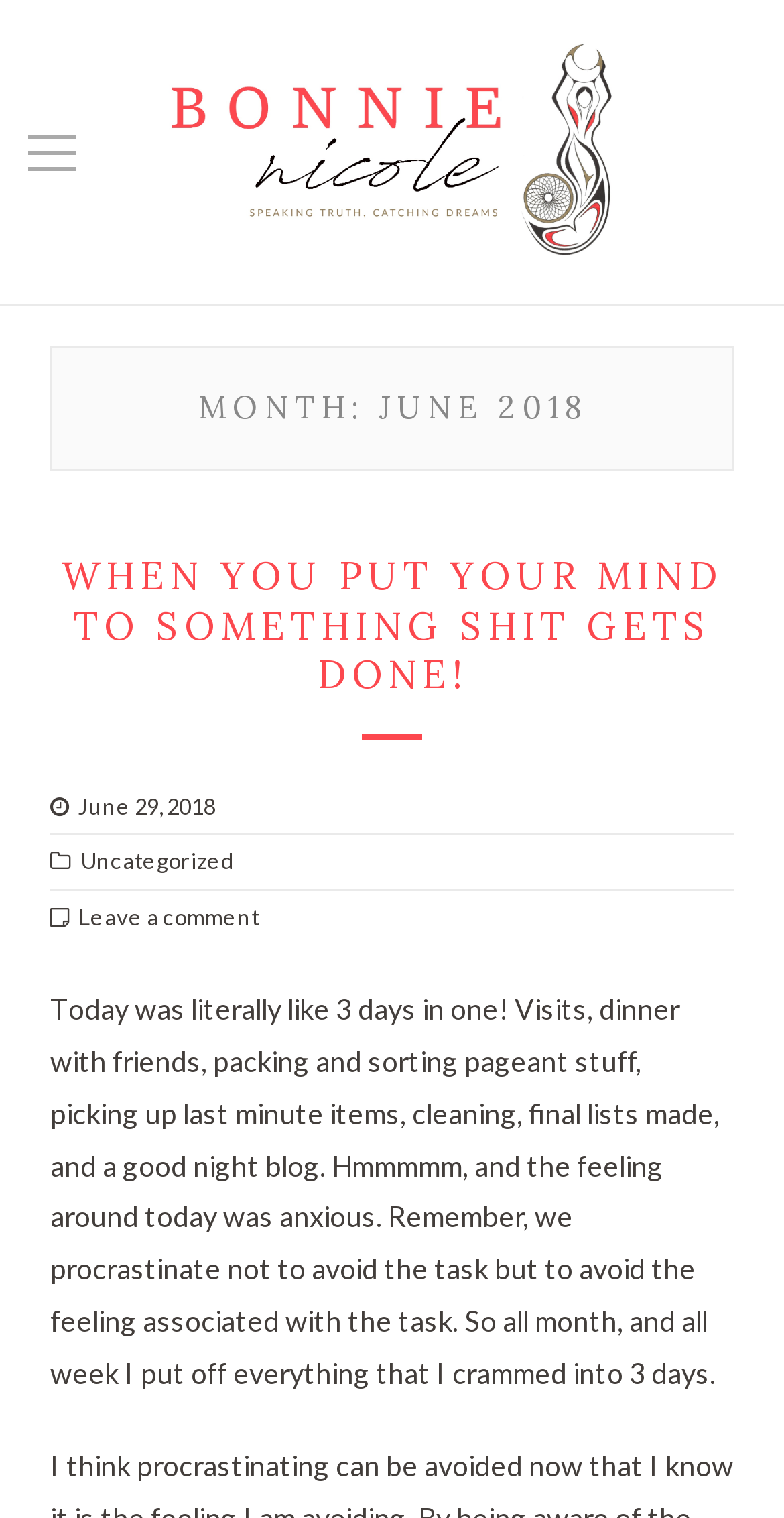From the image, can you give a detailed response to the question below:
What is the month mentioned in the header?

I found the header element with the text 'MONTH: JUNE 2018' which indicates the month mentioned in the header is June 2018.